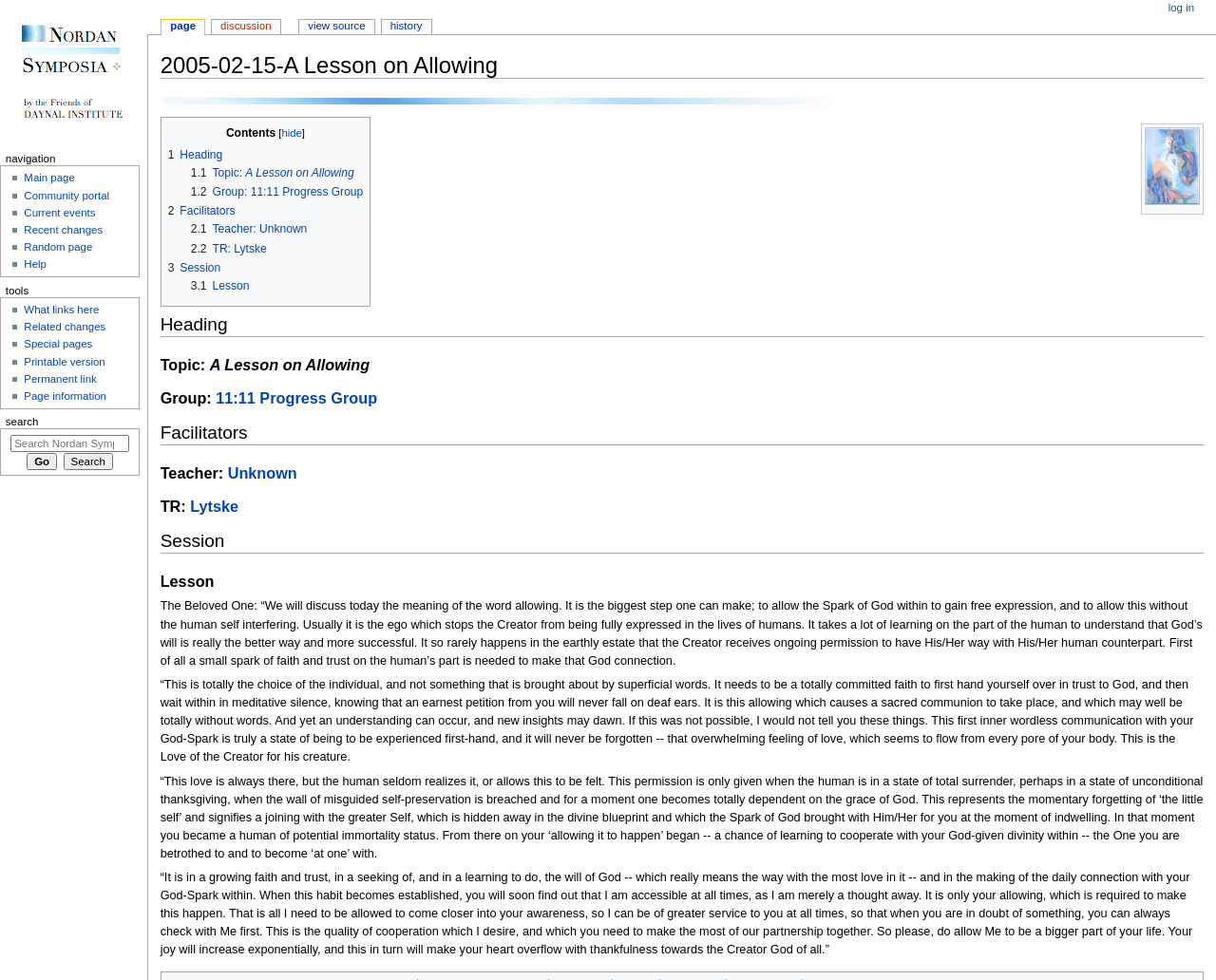What is the result of allowing?
Answer the question with as much detail as you can, using the image as a reference.

The result of allowing can be determined by reading the text on the webpage, which states that allowing causes a sacred communion to take place, and which may well be totally without words, and that an understanding can occur, and new insights may dawn. This text is provided in the main content area of the webpage.